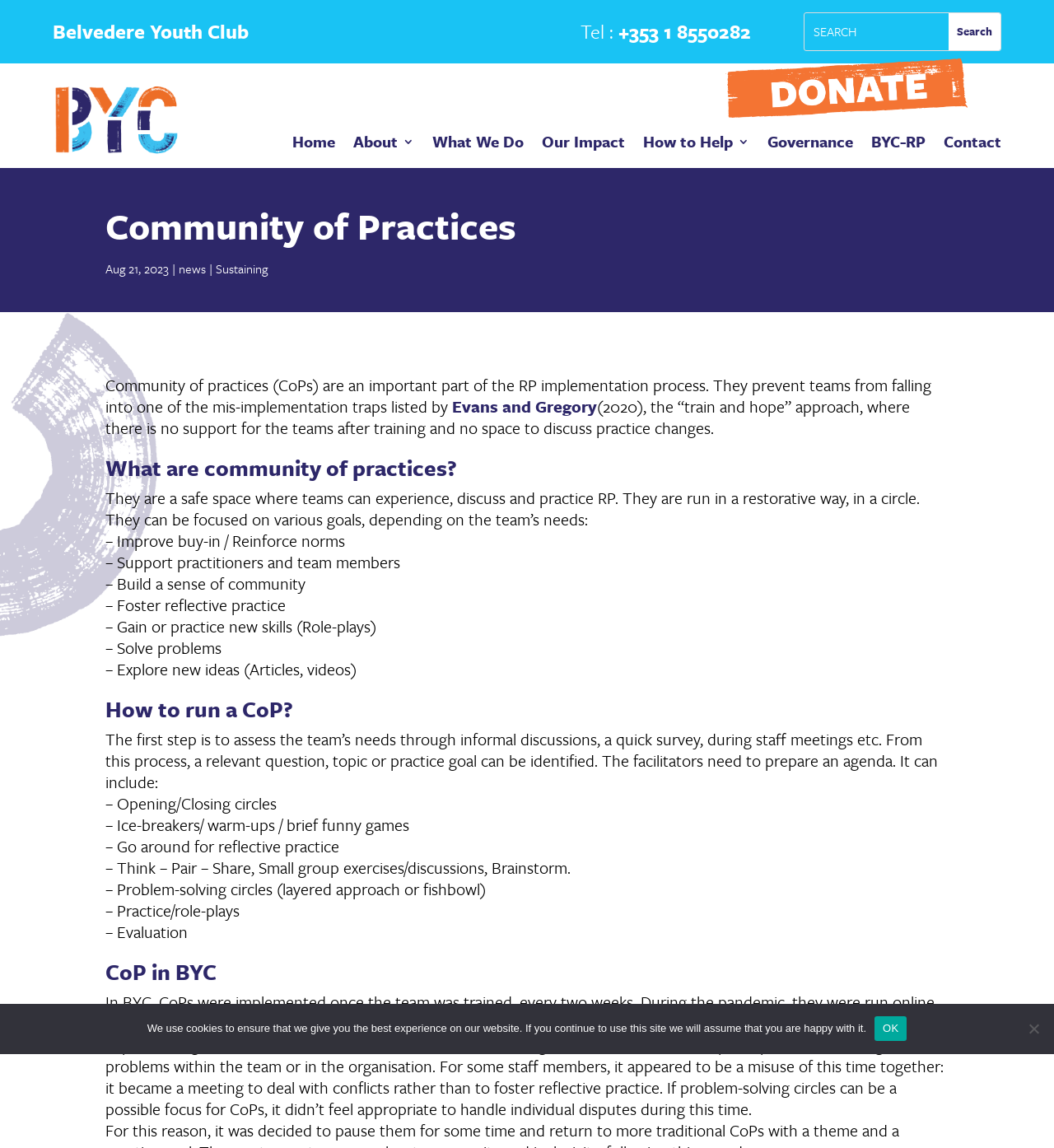Determine the bounding box coordinates for the area that needs to be clicked to fulfill this task: "Click on the 'Home' link". The coordinates must be given as four float numbers between 0 and 1, i.e., [left, top, right, bottom].

[0.277, 0.118, 0.318, 0.134]